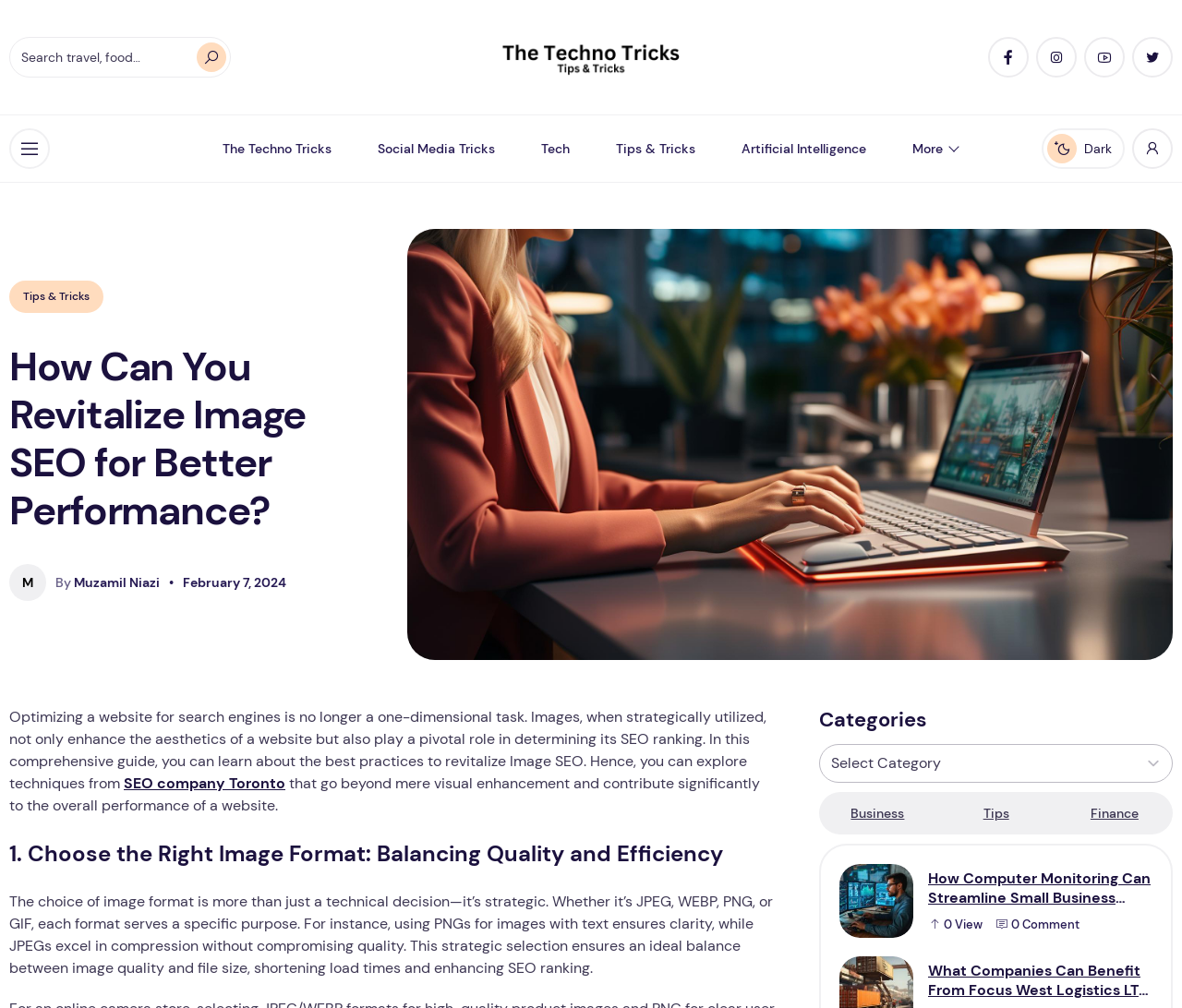Please provide the bounding box coordinates in the format (top-left x, top-left y, bottom-right x, bottom-right y). Remember, all values are floating point numbers between 0 and 1. What is the bounding box coordinate of the region described as: parent_node: Enable dark mode

[0.958, 0.127, 0.992, 0.168]